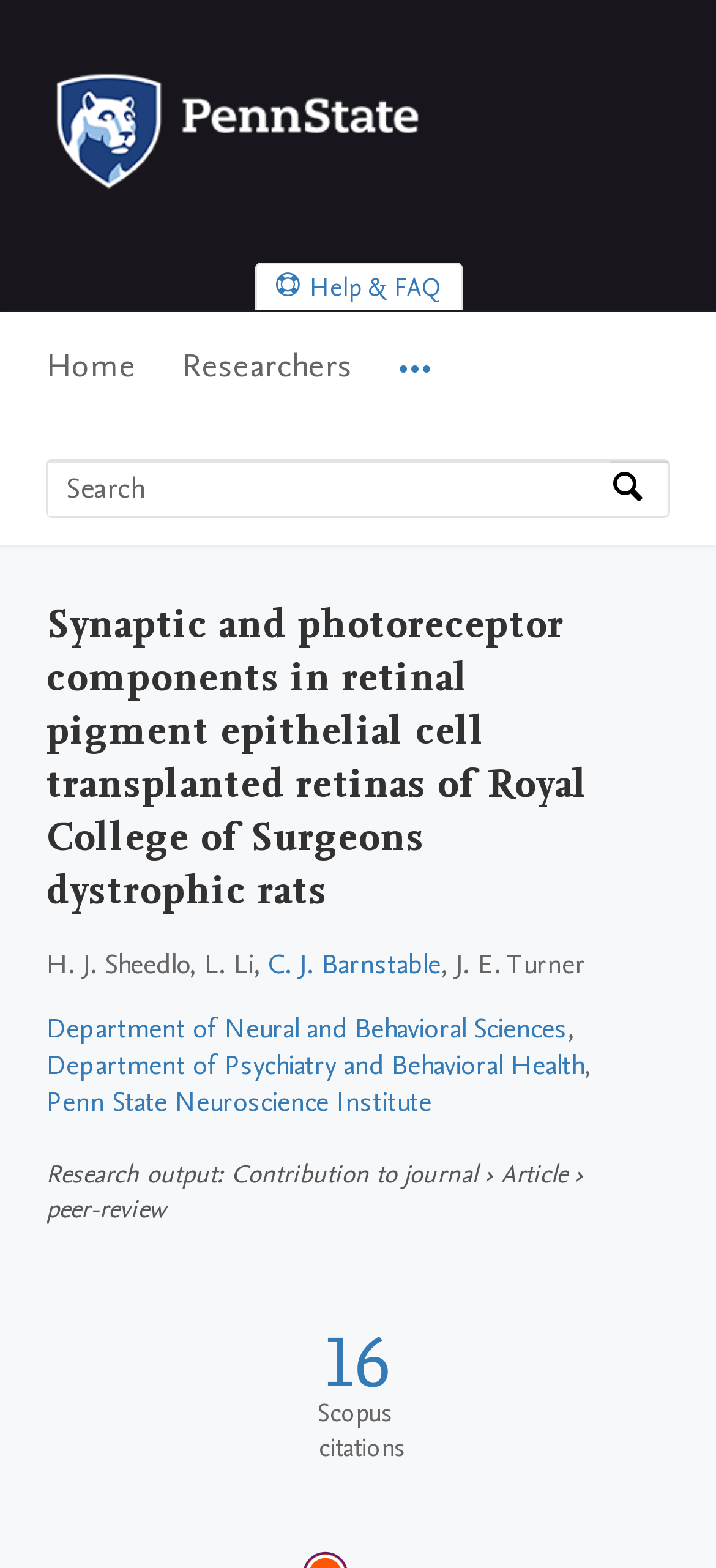Can you identify the bounding box coordinates of the clickable region needed to carry out this instruction: 'Get help and FAQ'? The coordinates should be four float numbers within the range of 0 to 1, stated as [left, top, right, bottom].

[0.358, 0.169, 0.642, 0.198]